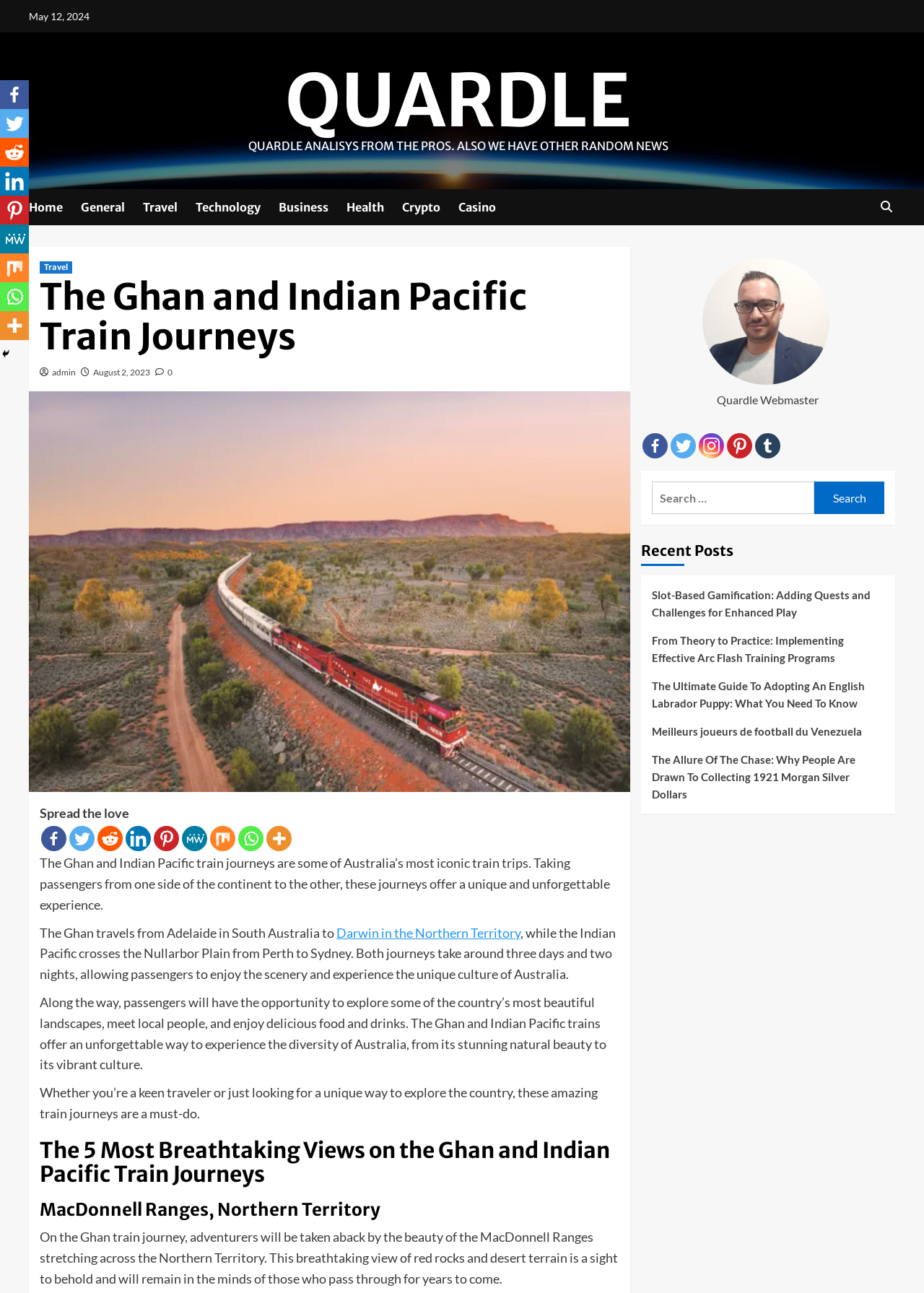Please identify the bounding box coordinates of the element's region that needs to be clicked to fulfill the following instruction: "Search for something". The bounding box coordinates should consist of four float numbers between 0 and 1, i.e., [left, top, right, bottom].

None